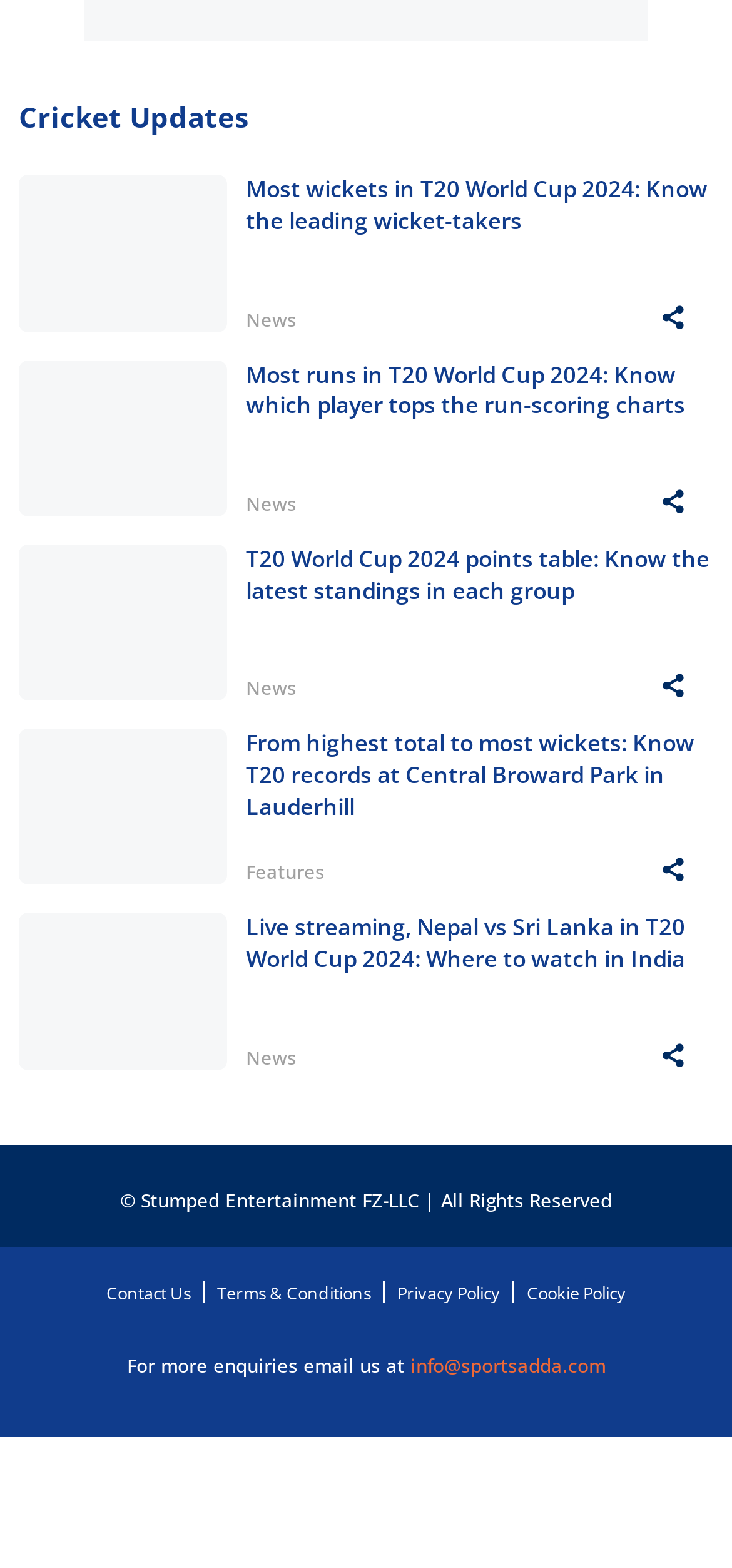Look at the image and answer the question in detail:
What is the topic of the third article?

The third article has a heading element with the text 'T20 World Cup 2024 points table: Know the latest standings in each group', which suggests that the topic of the article is related to the points table of the T20 World Cup 2024.